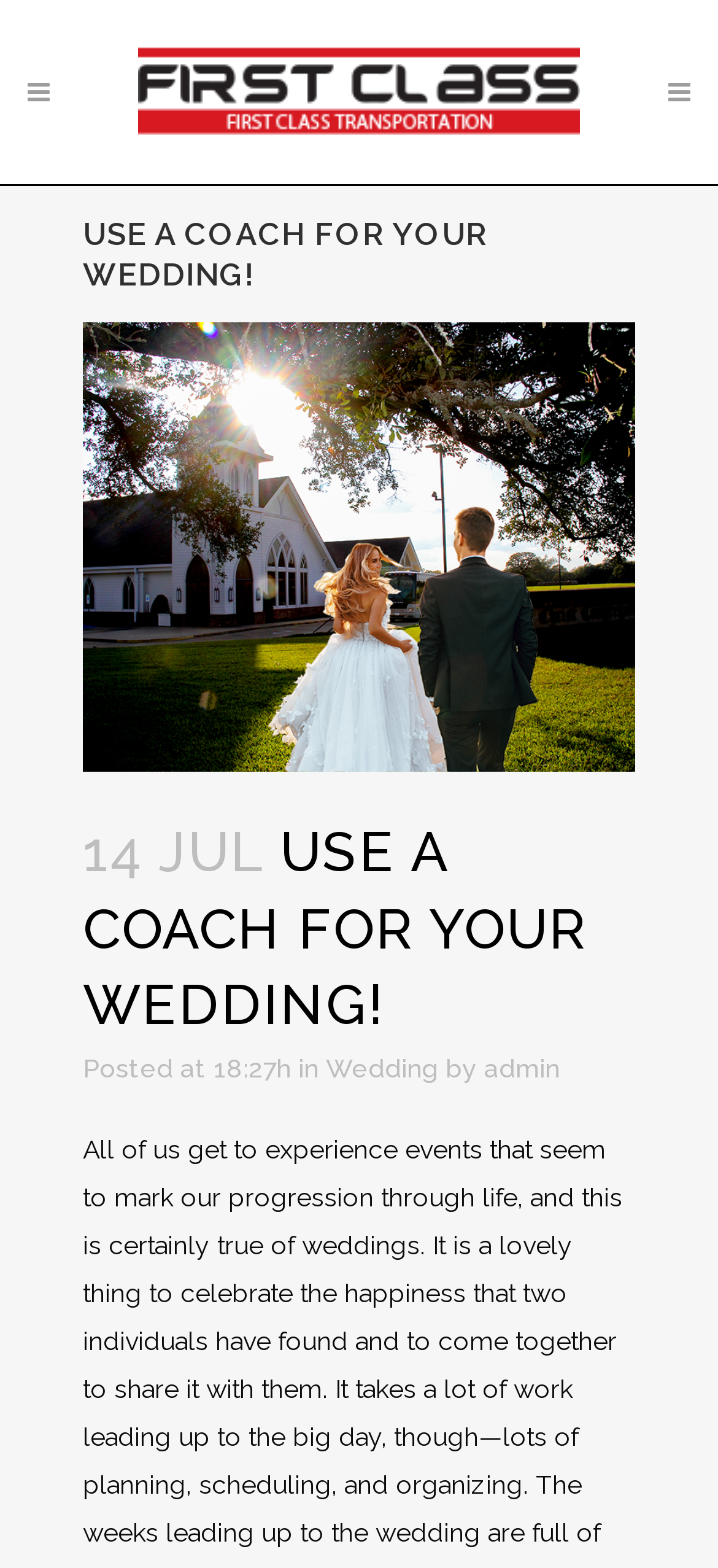Offer a meticulous caption that includes all visible features of the webpage.

The webpage is about First Class Tours, specifically highlighting the use of a coach for weddings. At the top left, there is a logo image with a link to the website's homepage. On the top right, there is a navigation icon, represented by a font awesome icon '\uf0c9'.

Below the top section, there is a prominent heading that reads "USE A COACH FOR YOUR WEDDING!" in a large font size, taking up most of the width of the page. Further down, there is another heading that appears to be a blog post title, "14 JUL USE A COACH FOR YOUR WEDDING!", which is also quite large and spans most of the page's width.

Underneath the headings, there is a section with three lines of text. The first line reads "Posted at 18:27h", followed by the word "in" on the next line, and then a link to the category "Wedding". The third line starts with the word "by" and is followed by a link to the author "admin".